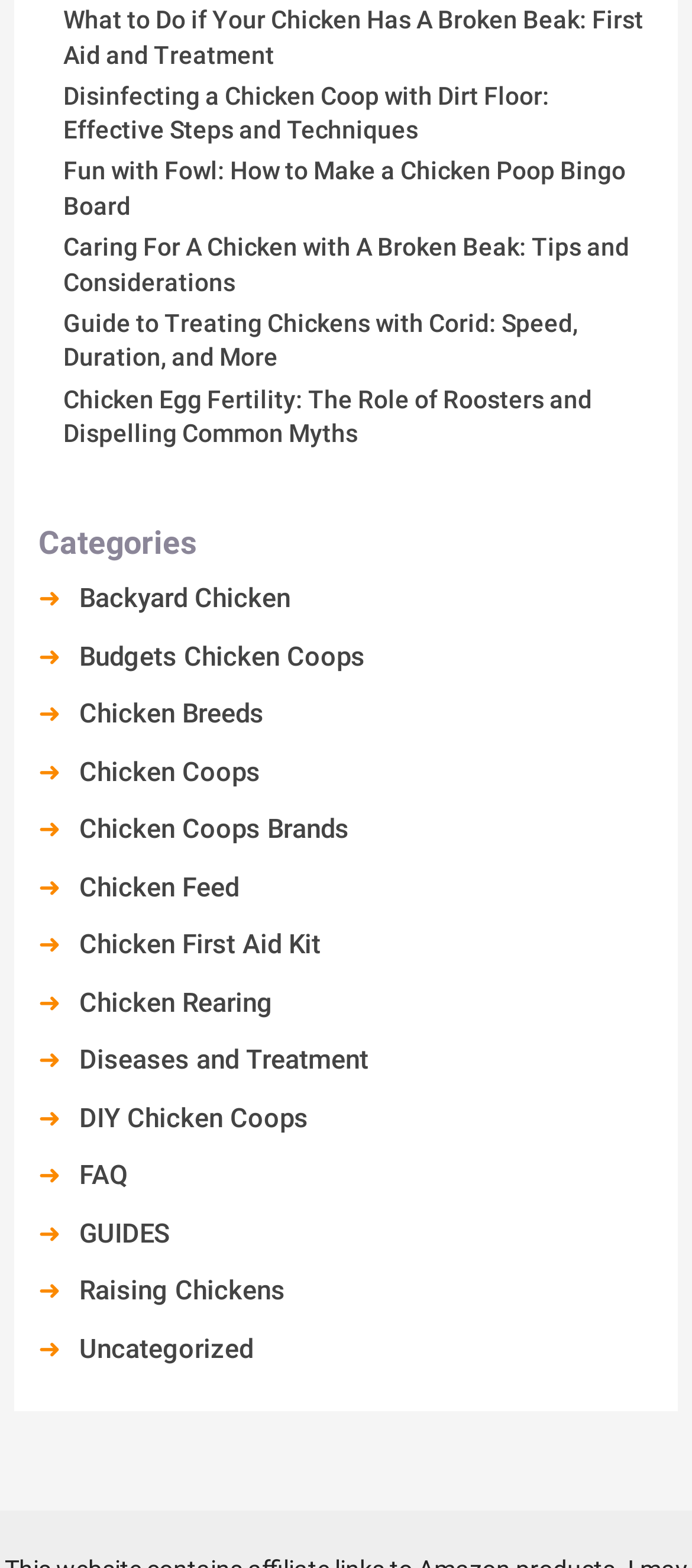Using the provided description: "0", find the bounding box coordinates of the corresponding UI element. The output should be four float numbers between 0 and 1, in the format [left, top, right, bottom].

None